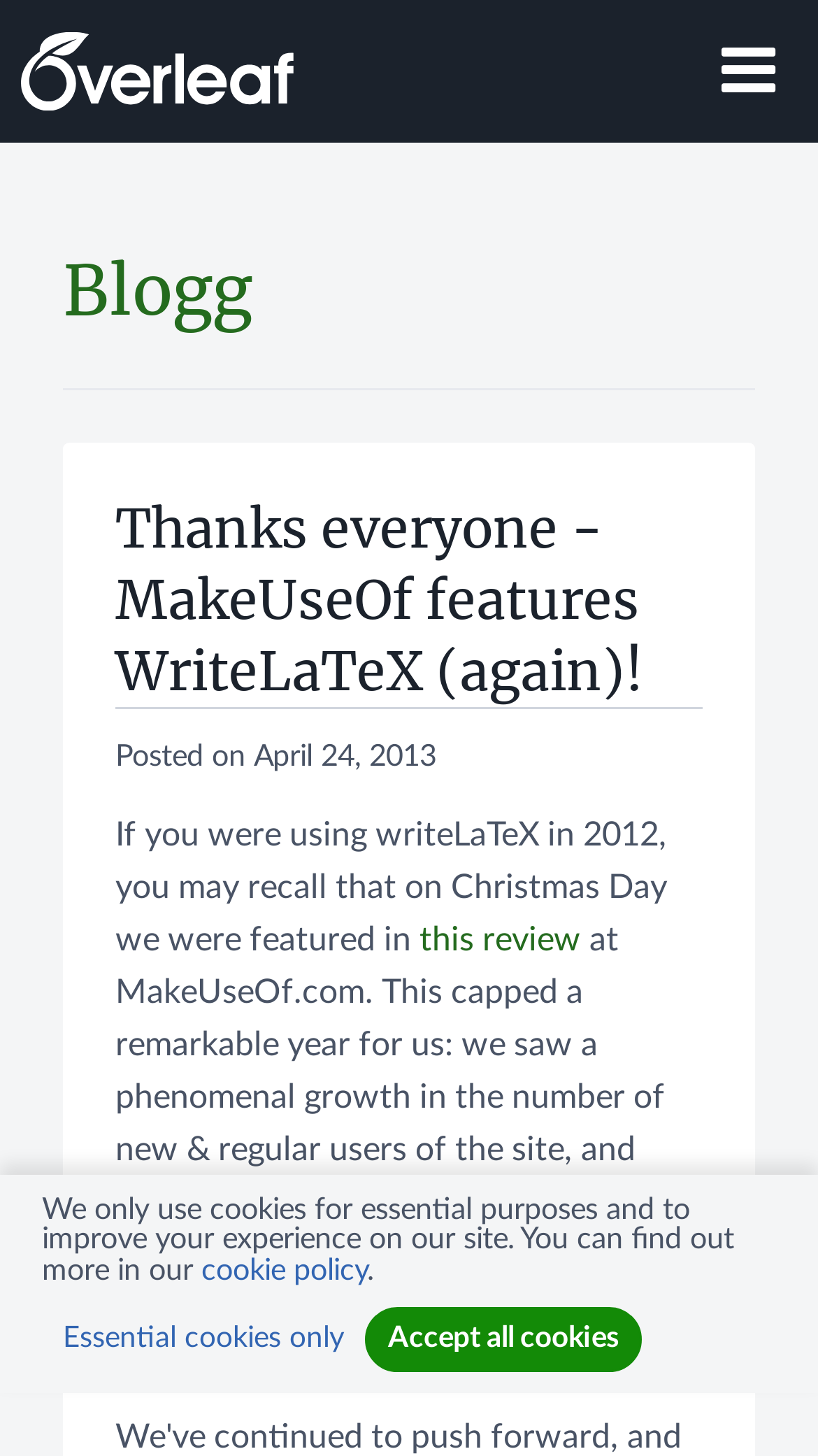Based on what you see in the screenshot, provide a thorough answer to this question: What is the topic of the blog post?

I found the topic of the blog post by reading the heading element that says 'Thanks everyone - MakeUseOf features WriteLaTeX (again)!' and understanding that it's about WriteLaTeX being featured by MakeUseOf.